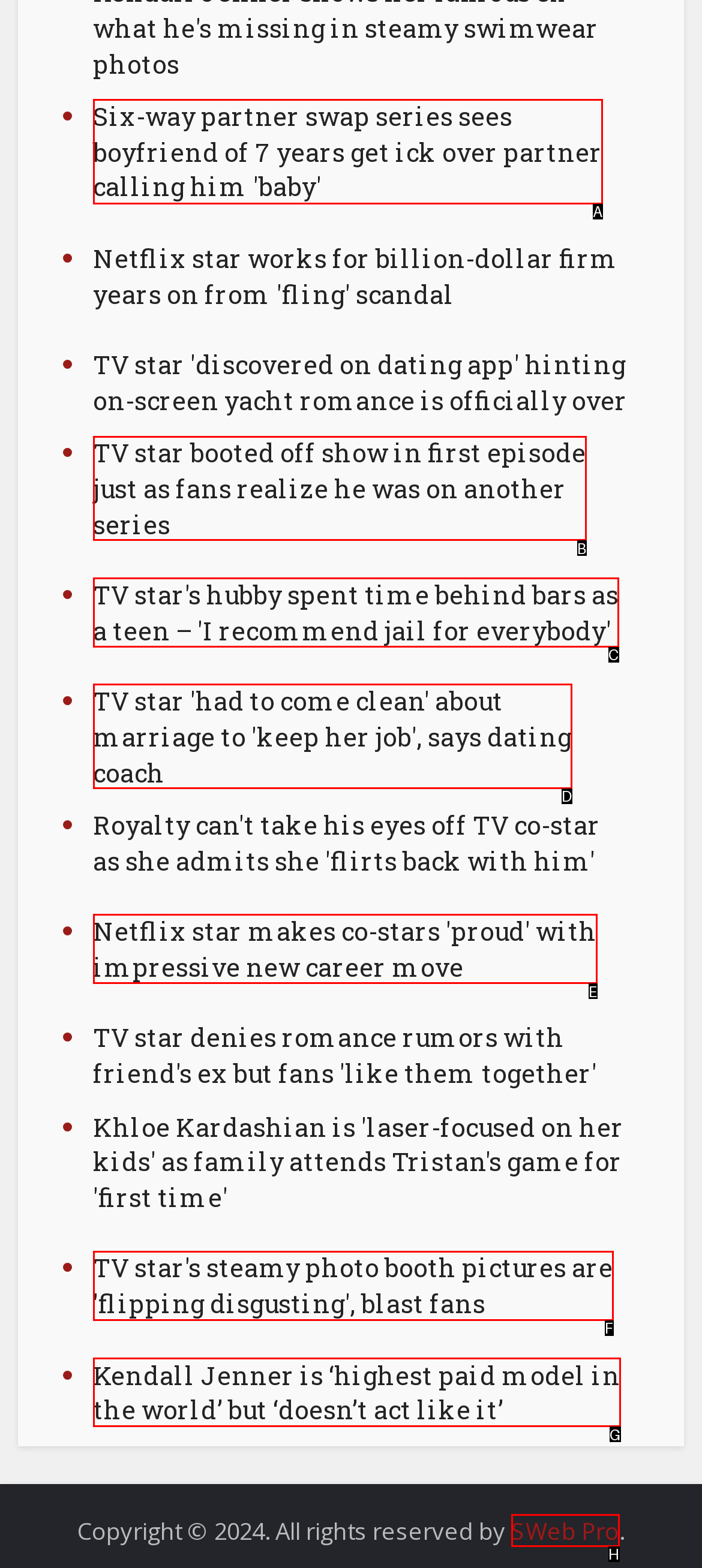Select the appropriate HTML element to click for the following task: Read the article by Dr. Deborah Fletcher
Answer with the letter of the selected option from the given choices directly.

None